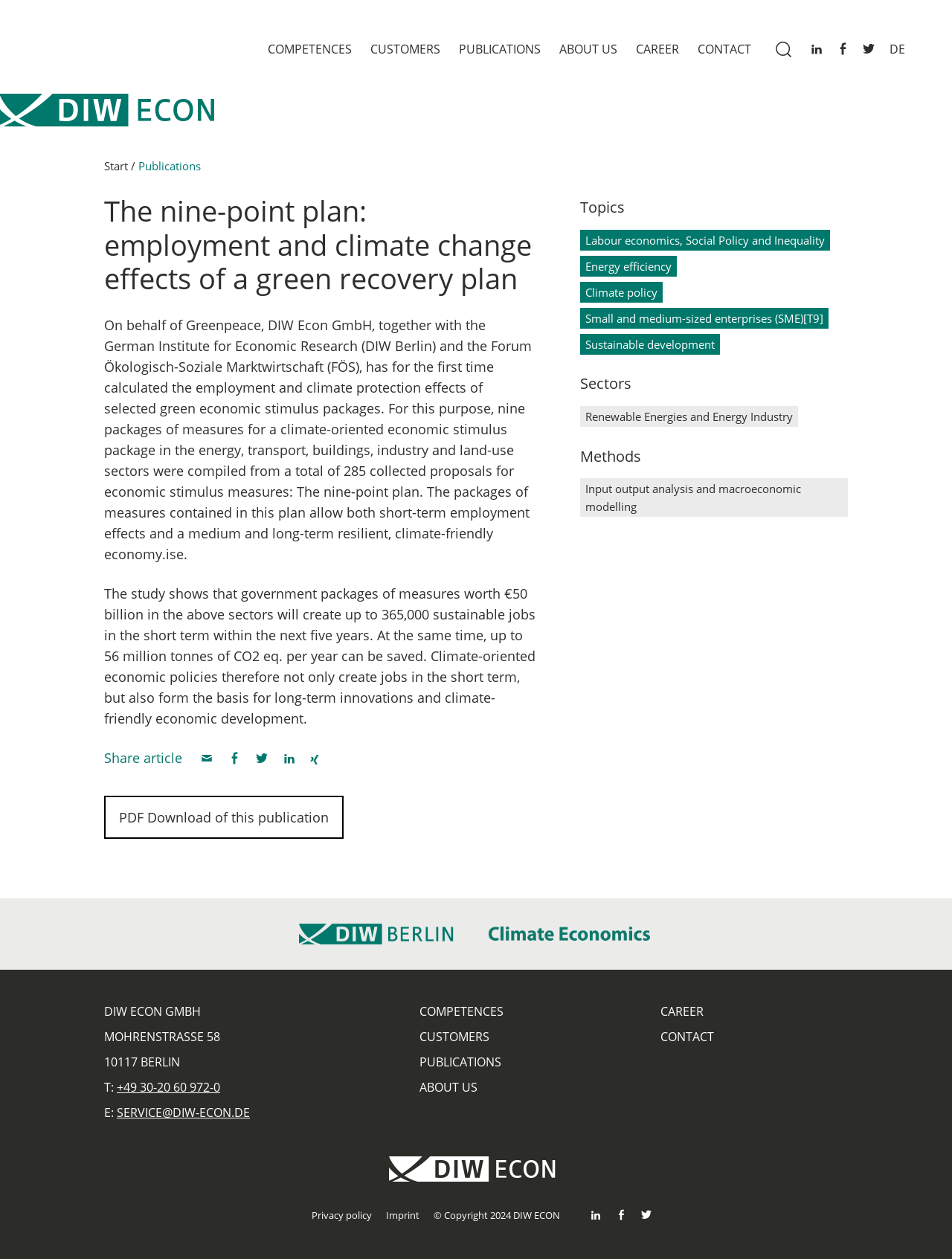What is the title of the article?
Provide an in-depth and detailed answer to the question.

I found the title of the article by looking at the heading element on the webpage, which is located at the top of the article content.